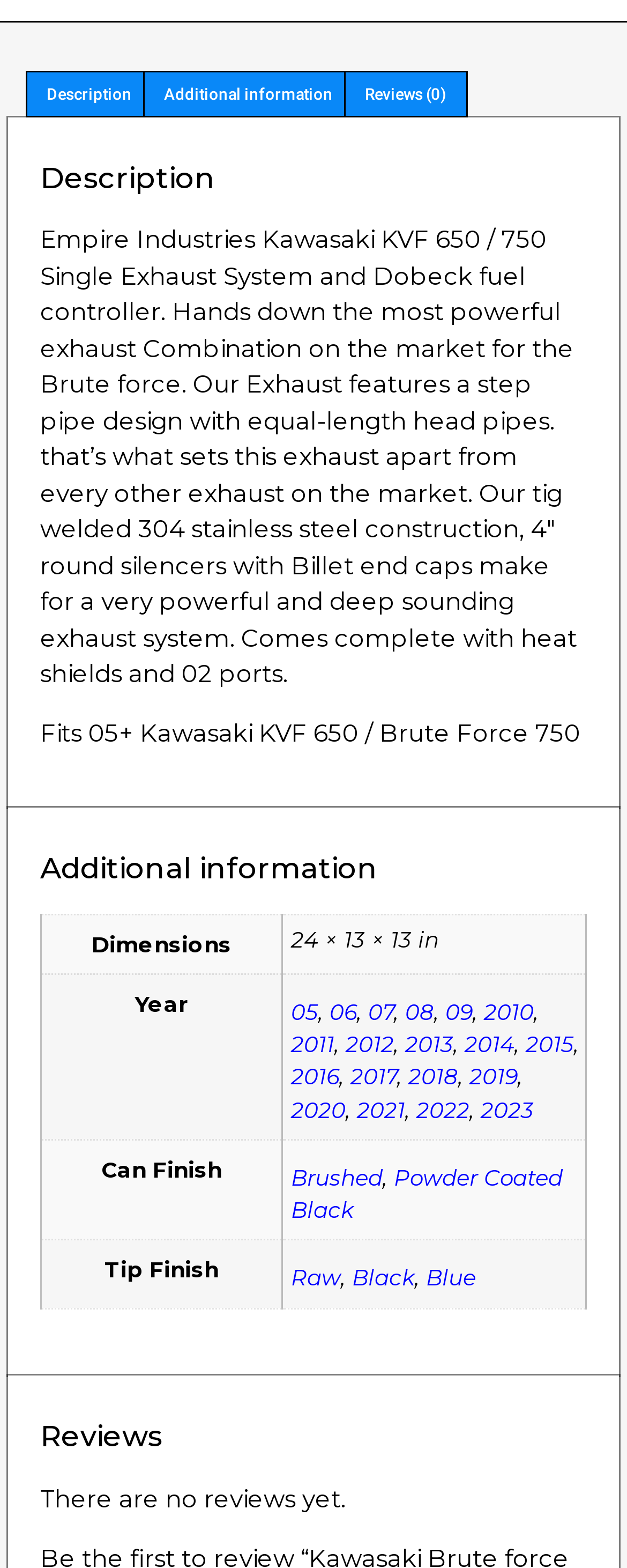Please provide a one-word or short phrase answer to the question:
What years is the product compatible with?

05-2023